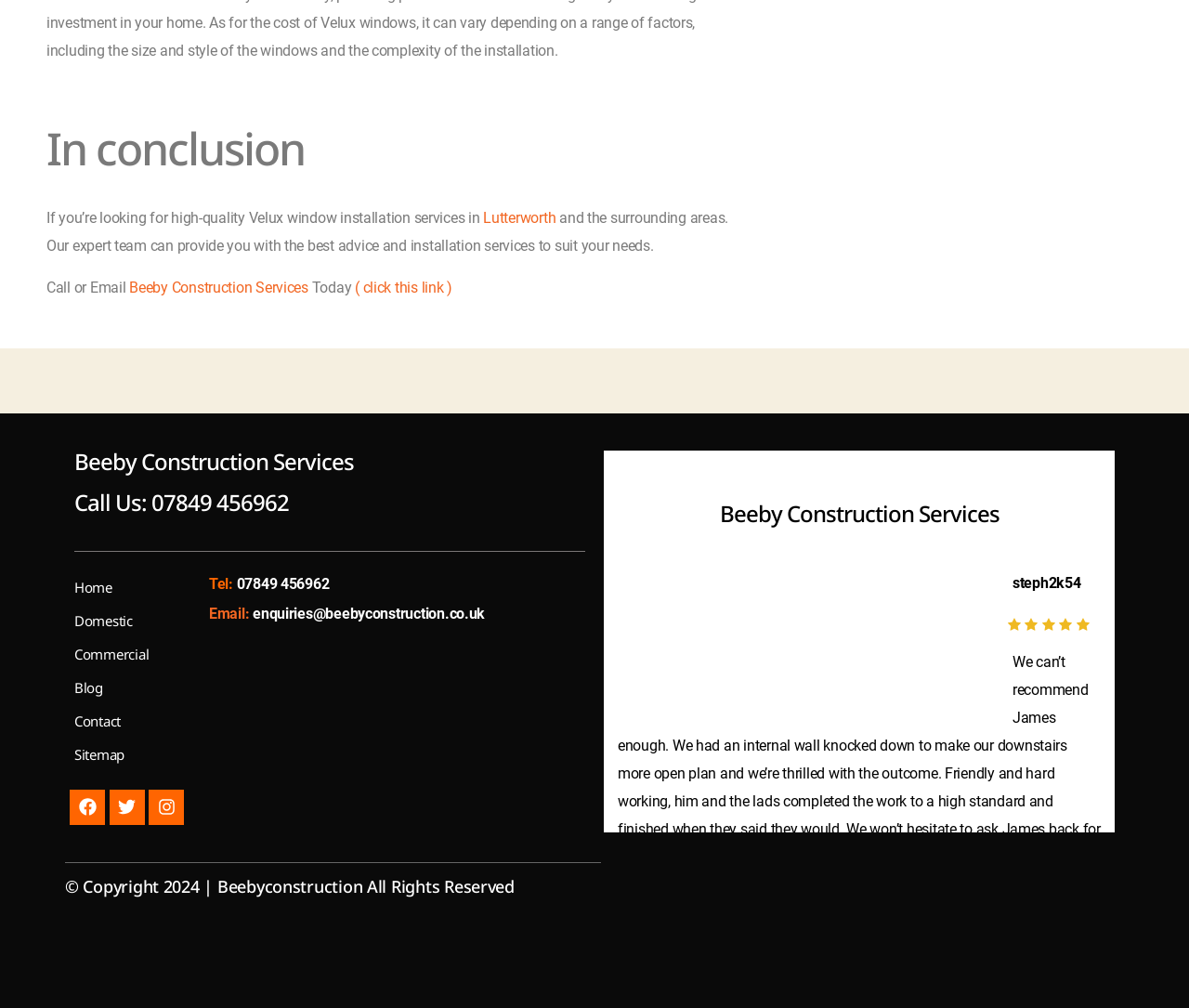What is the copyright year mentioned on the webpage?
Please answer the question with as much detail and depth as you can.

The webpage has a copyright notice at the bottom, which states '© Copyright 2024 | Beebyconstruction All Rights Reserved', indicating that the content is copyrighted until 2024.